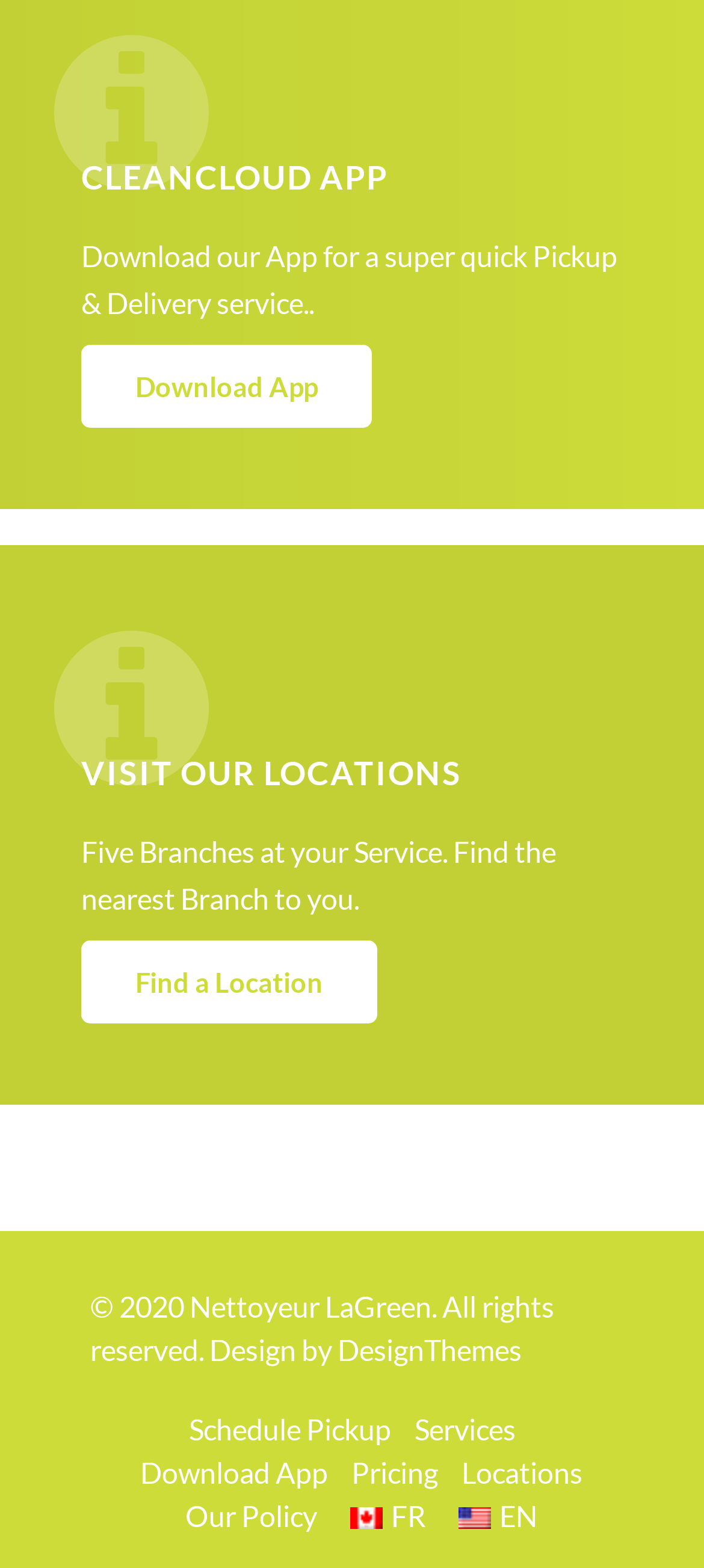Please provide a short answer using a single word or phrase for the question:
What is the main service offered by CleanCloud?

Pickup & Delivery